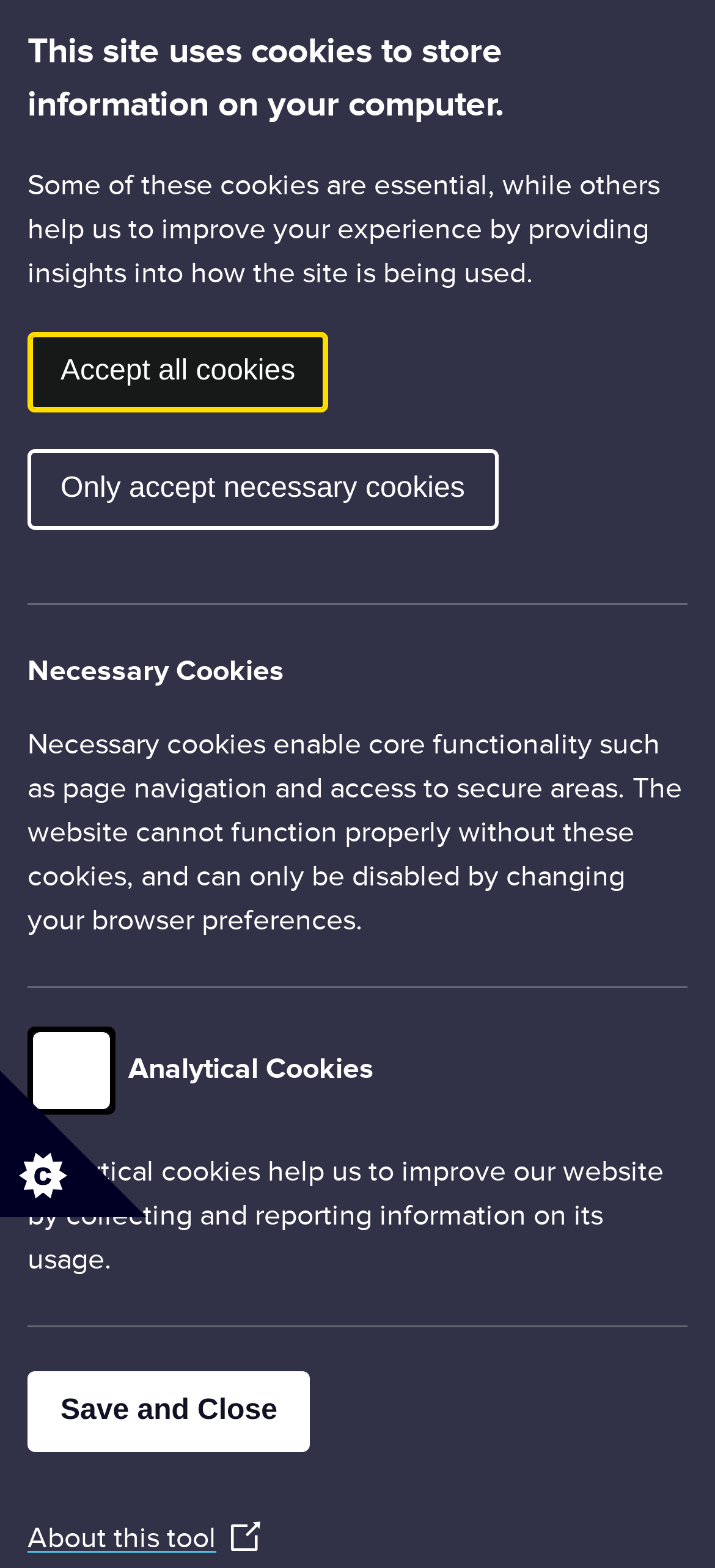Given the description "Skip to main content", provide the bounding box coordinates of the corresponding UI element.

[0.0, 0.0, 0.079, 0.025]